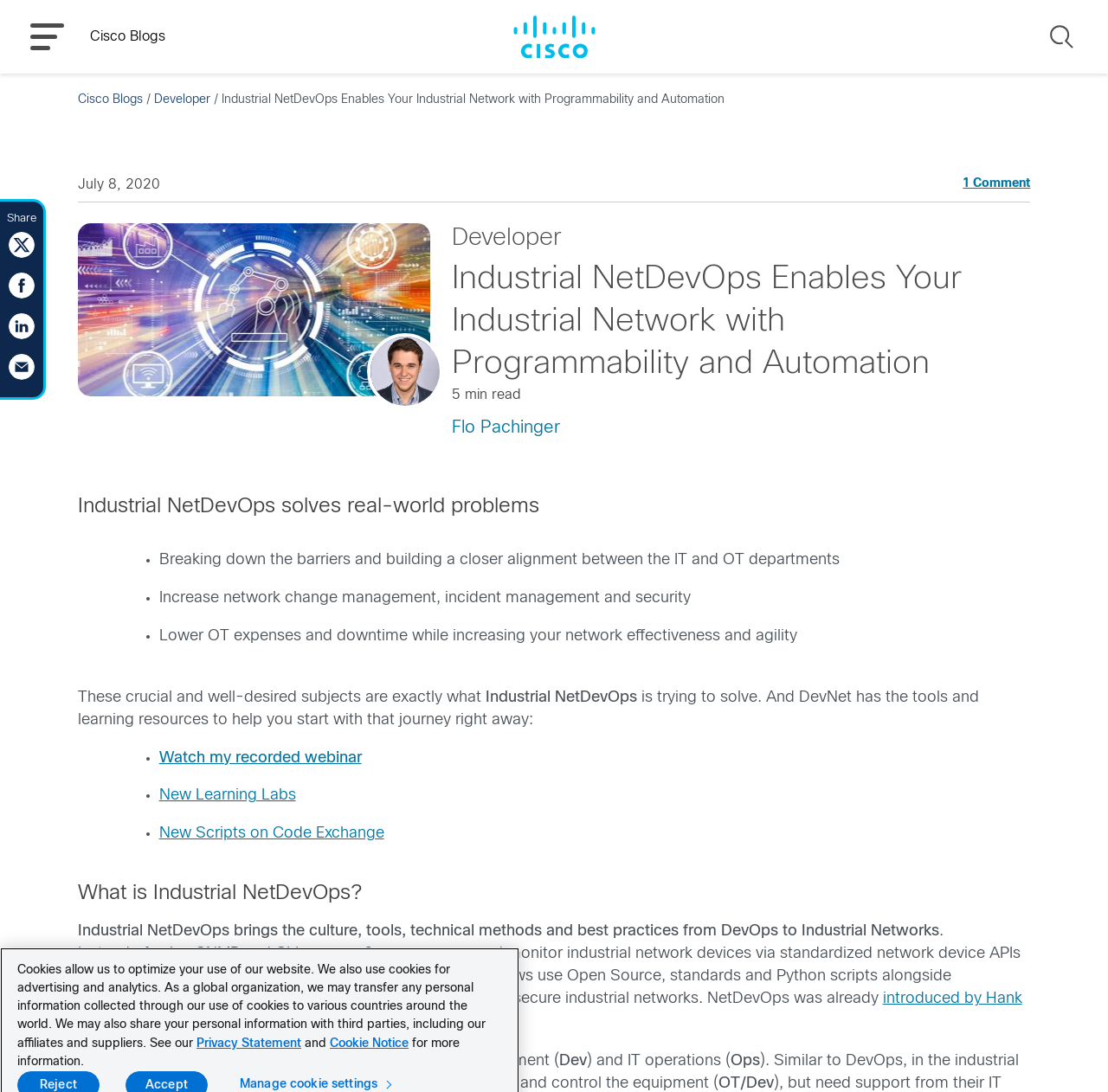Please specify the bounding box coordinates of the clickable region necessary for completing the following instruction: "Search for something". The coordinates must consist of four float numbers between 0 and 1, i.e., [left, top, right, bottom].

[0.945, 0.019, 0.973, 0.048]